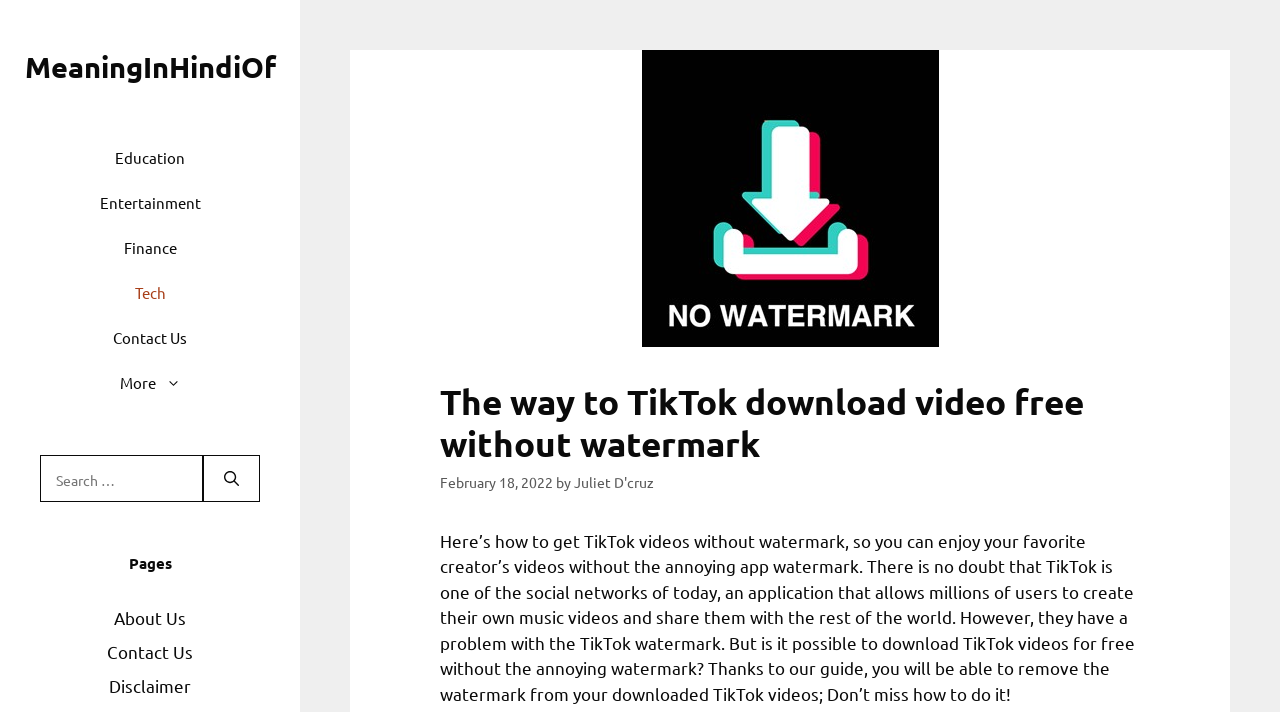Convey a detailed summary of the webpage, mentioning all key elements.

The webpage is about downloading TikTok videos without a watermark. At the top, there is a navigation menu with 6 links: Education, Entertainment, Finance, Tech, Contact Us, and More. The More link has a dropdown button next to it. 

Below the navigation menu, there is a search bar with a search button and a label "Search for:". 

On the left side of the page, there is a section with links to other pages, including About Us, Contact Us, and Disclaimer. 

The main content of the page is on the right side, where there is a large image with the title "The way to TikTok download video free without watermark". Below the image, there is a header with the same title, followed by the date "February 18, 2022" and the author's name "Juliet D'cruz". 

The main article starts below the header, explaining how to download TikTok videos without a watermark. The article begins by stating that TikTok is a popular social network where users can create and share music videos, but it has a problem with watermarks. The article then promises to guide the reader on how to remove the watermark from downloaded TikTok videos.